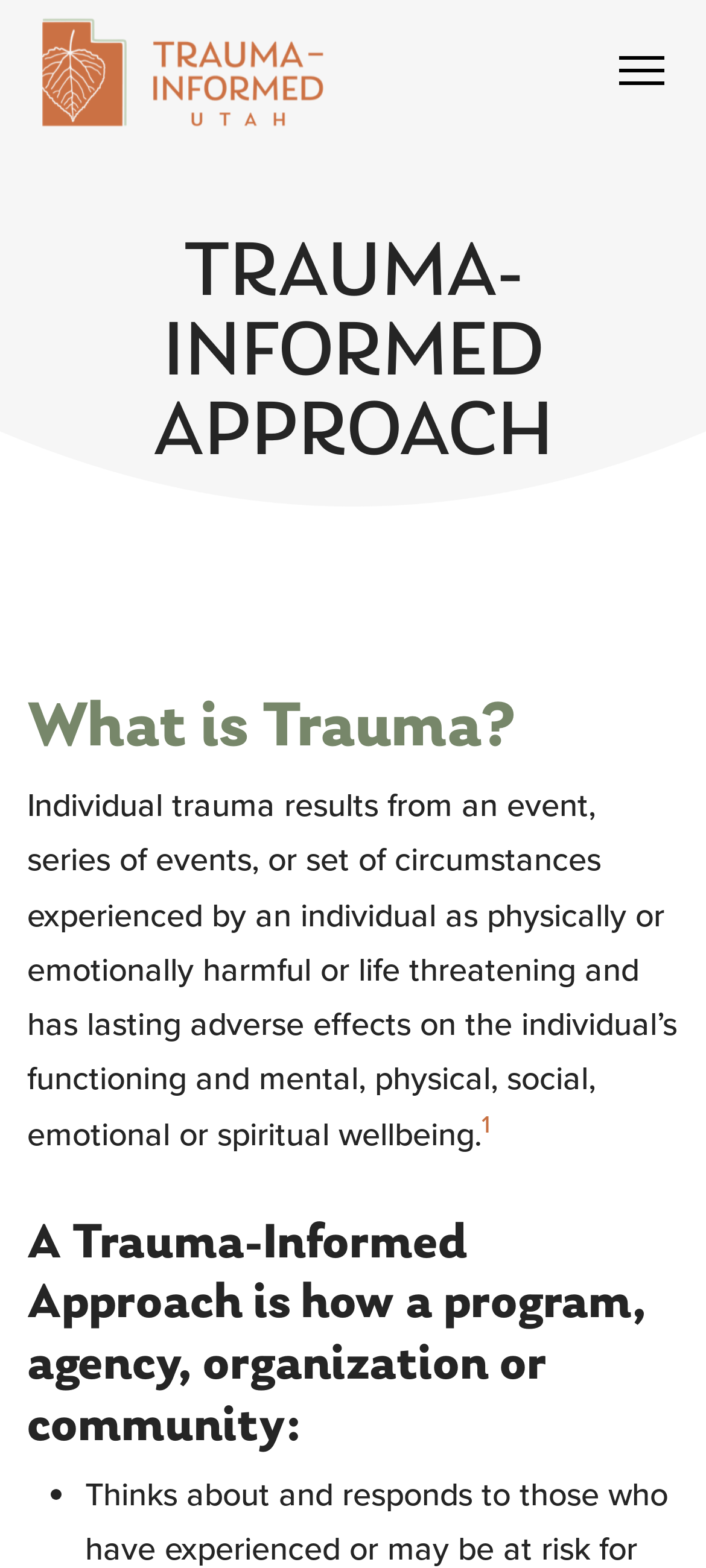Please provide a detailed answer to the question below based on the screenshot: 
What is individual trauma?

According to the webpage, individual trauma results from an event, series of events, or set of circumstances experienced by an individual as physically or emotionally harmful or life threatening and has lasting adverse effects on the individual’s functioning and mental, physical, social, emotional or spiritual wellbeing.